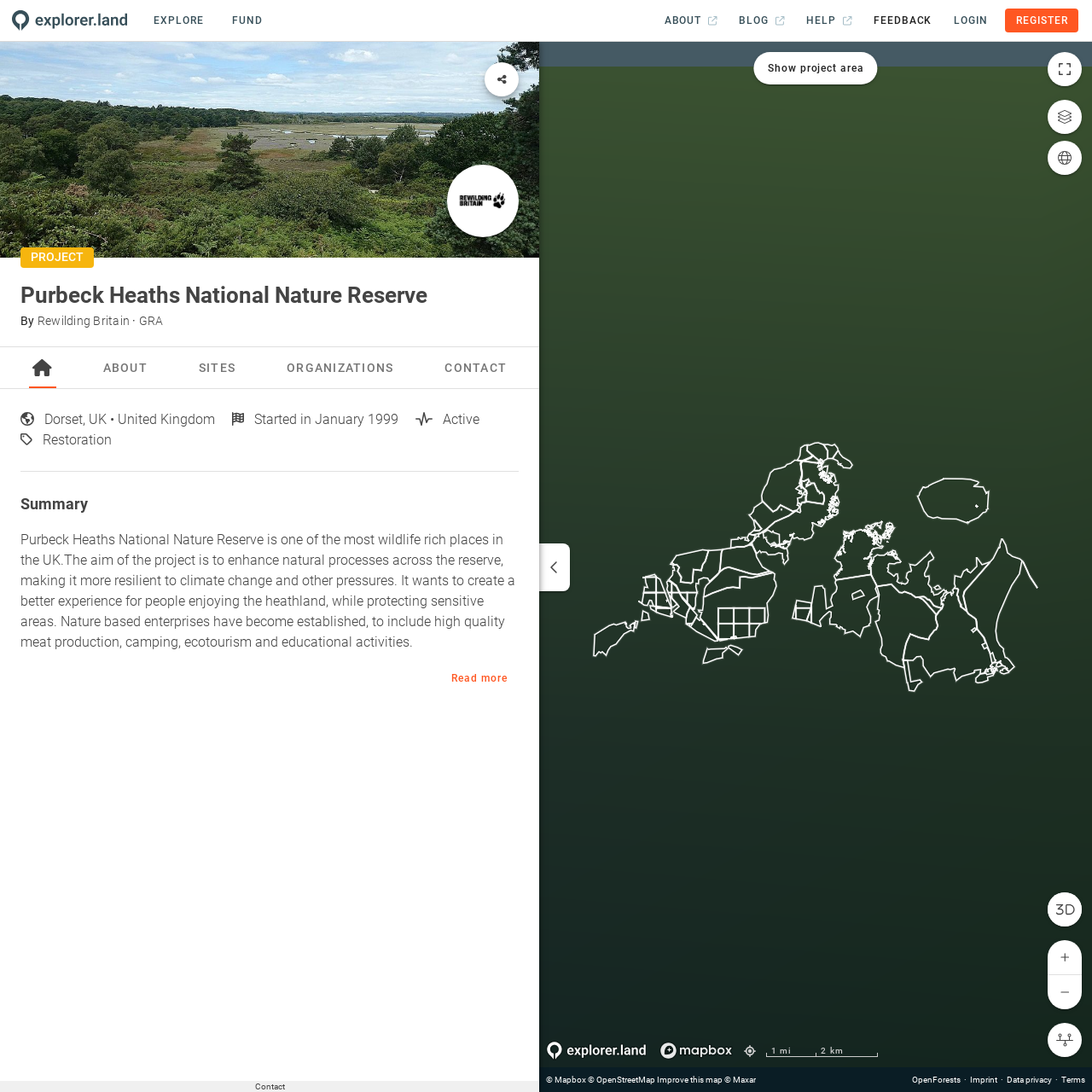Specify the bounding box coordinates of the area that needs to be clicked to achieve the following instruction: "Click the LOGIN button".

[0.863, 0.008, 0.914, 0.03]